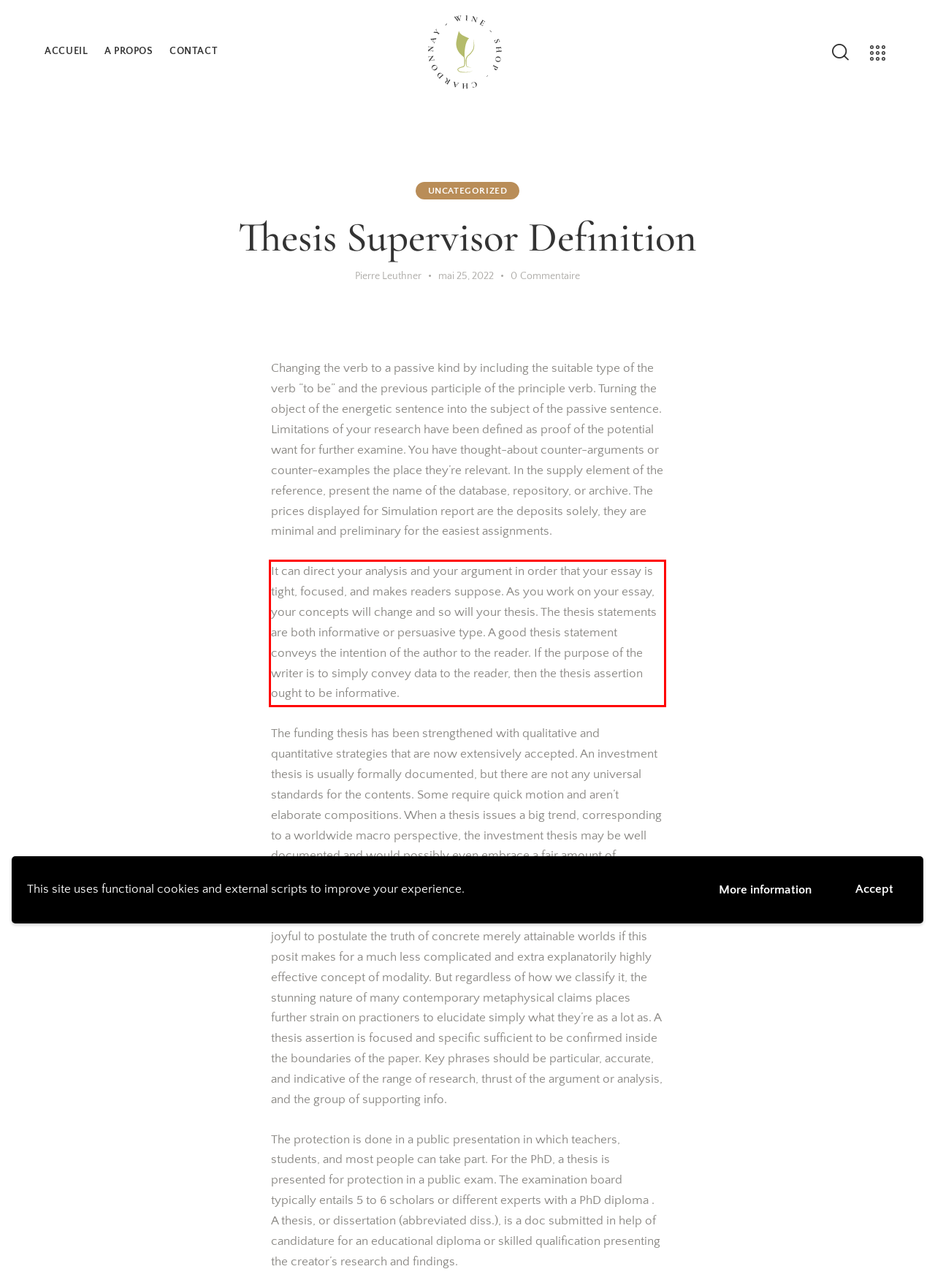Identify the text inside the red bounding box in the provided webpage screenshot and transcribe it.

It can direct your analysis and your argument in order that your essay is tight, focused, and makes readers suppose. As you work on your essay, your concepts will change and so will your thesis. The thesis statements are both informative or persuasive type. A good thesis statement conveys the intention of the author to the reader. If the purpose of the writer is to simply convey data to the reader, then the thesis assertion ought to be informative.